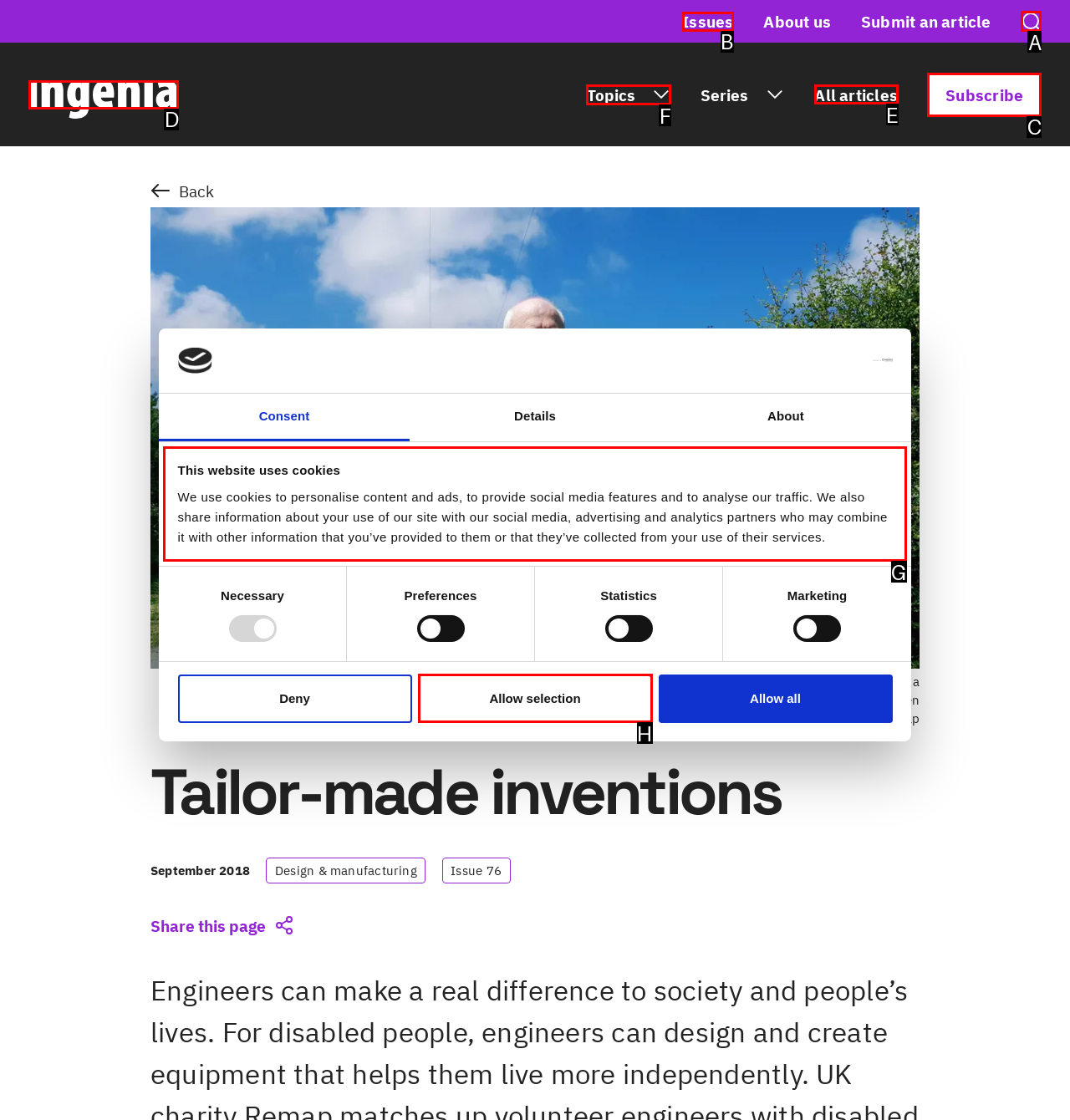Given the task: Click the 'Topics' button, point out the letter of the appropriate UI element from the marked options in the screenshot.

F